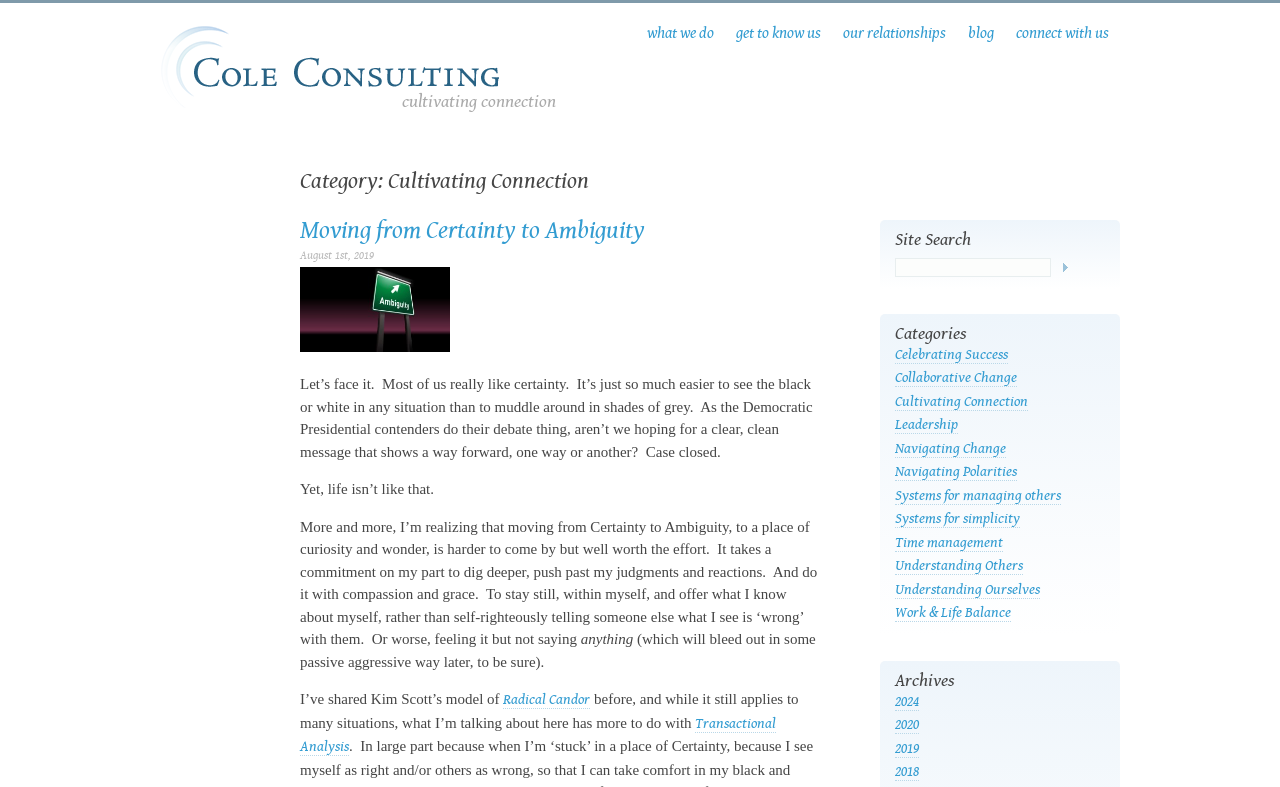Please give a short response to the question using one word or a phrase:
What is the topic of the blog post?

Moving from Certainty to Ambiguity